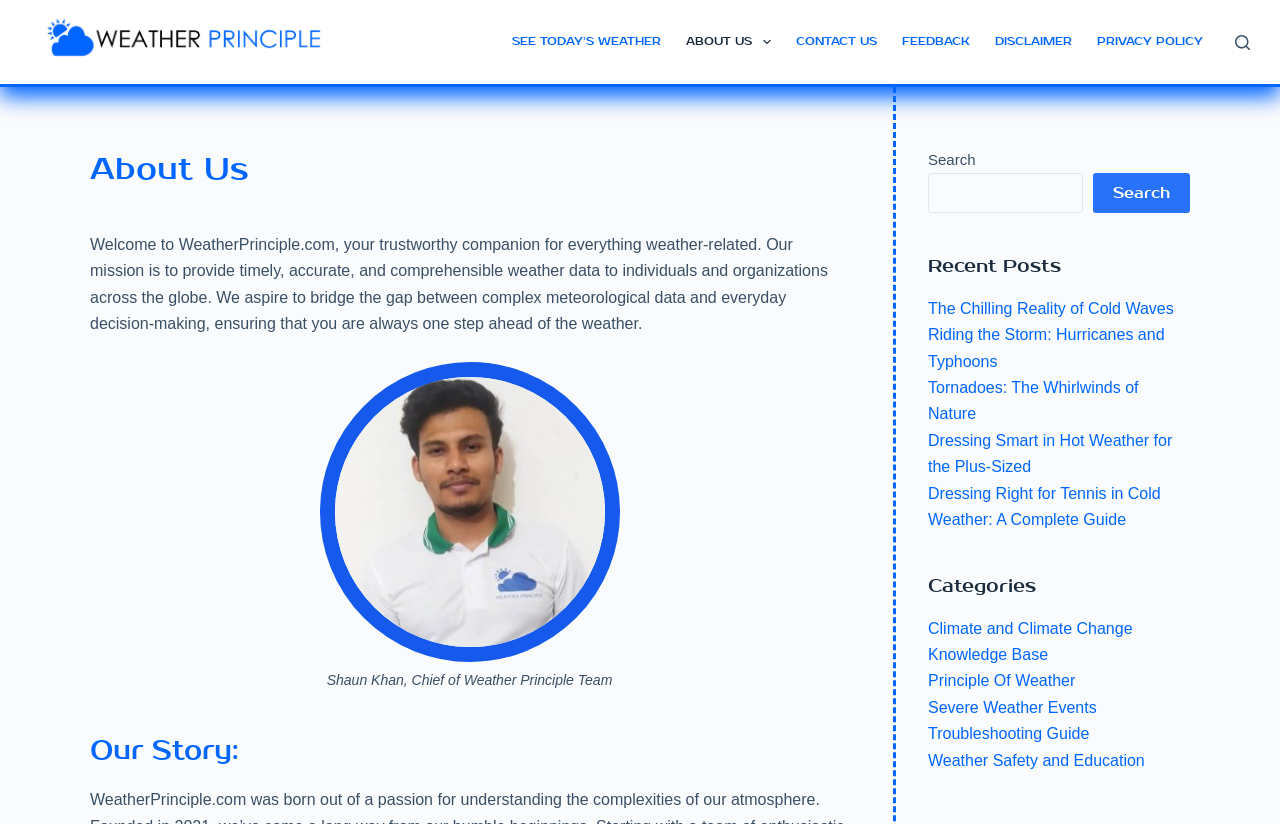What is the name of the website?
Answer with a single word or phrase, using the screenshot for reference.

WeatherPrinciple.com